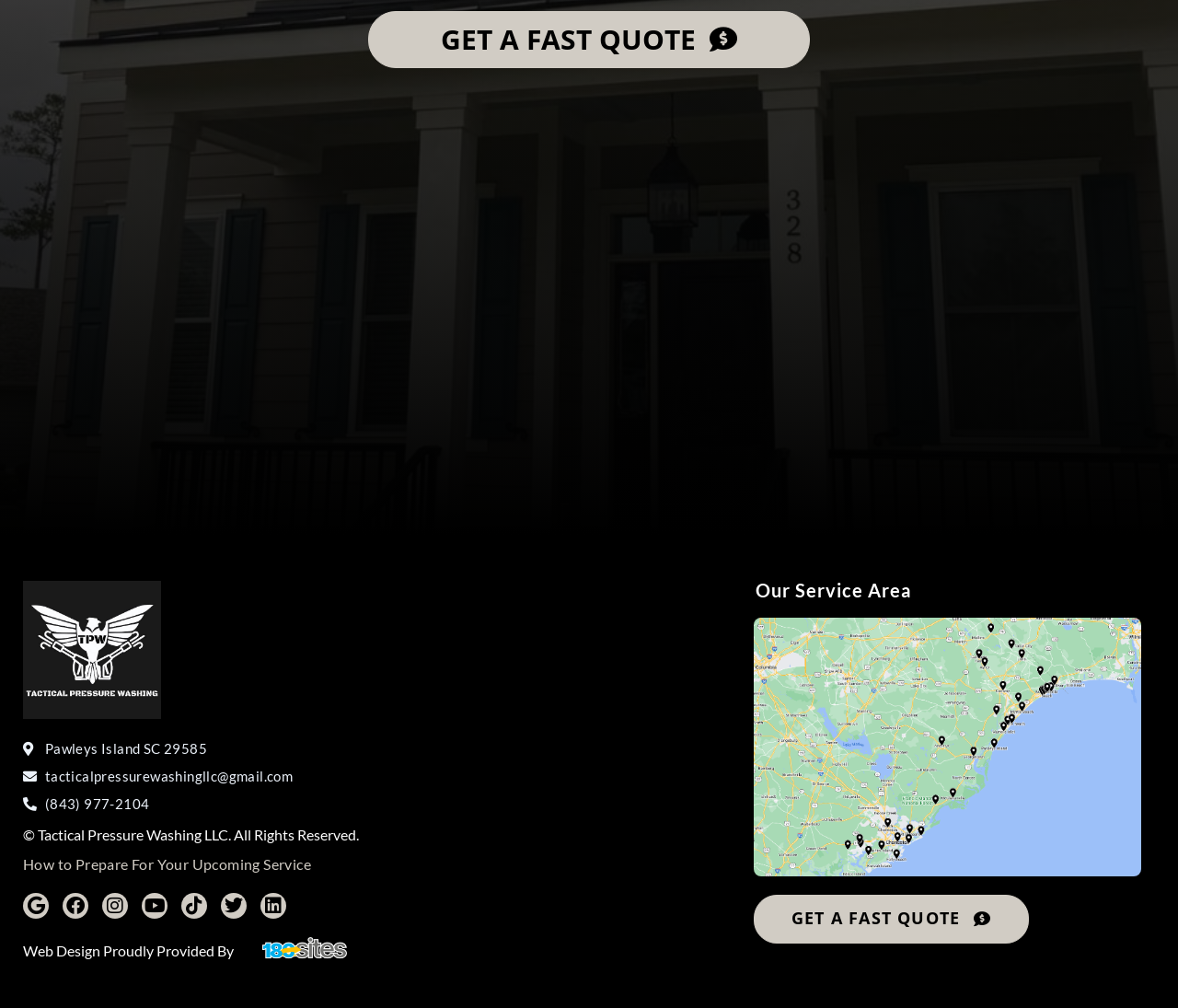Based on the visual content of the image, answer the question thoroughly: What is the company's phone number?

I found the phone number by looking at the link element with the text '(843) 977-2104' which is located at the bottom of the page, below the company's email address.